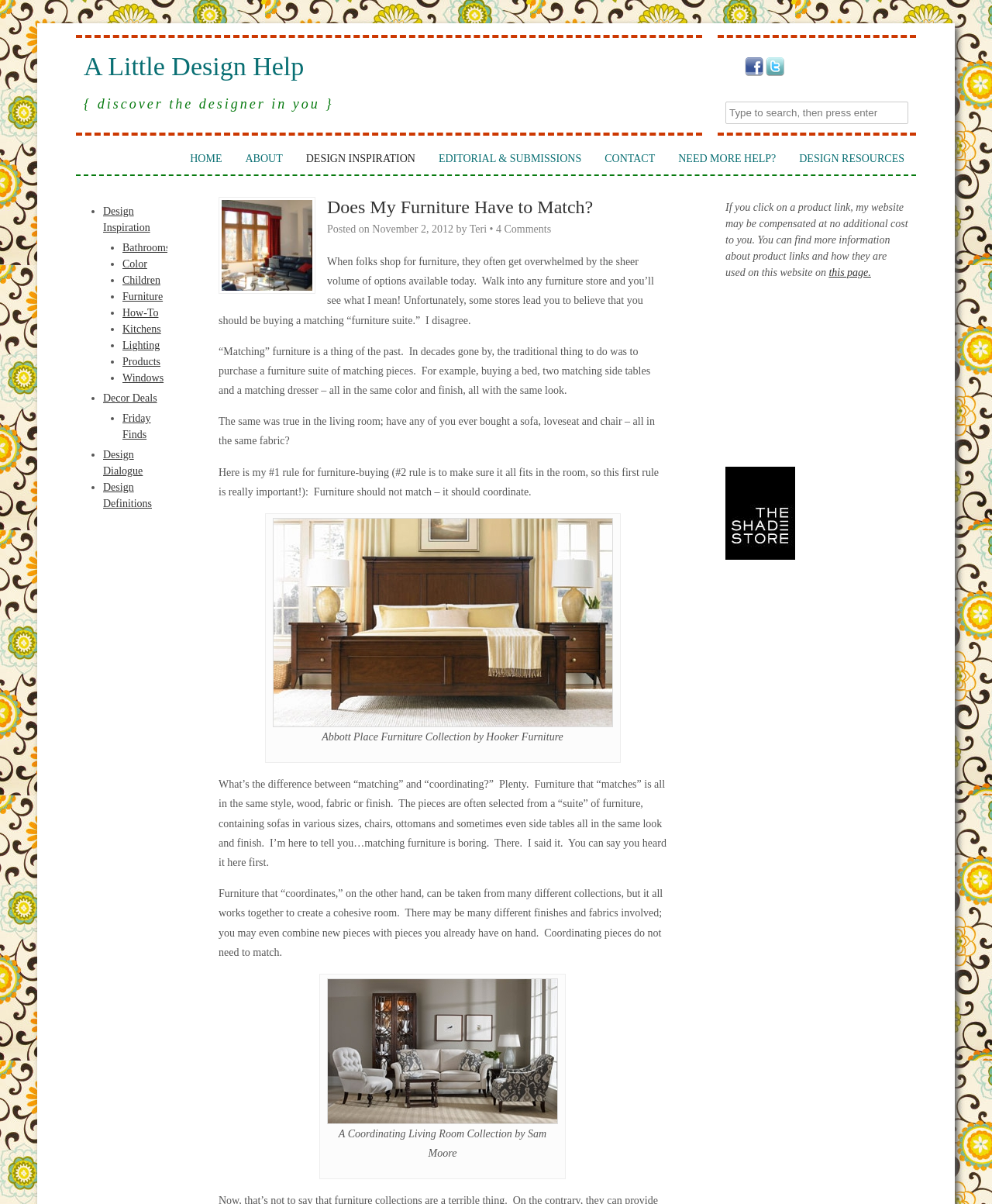Indicate the bounding box coordinates of the element that must be clicked to execute the instruction: "Learn more about the Abbott Place Furniture Collection". The coordinates should be given as four float numbers between 0 and 1, i.e., [left, top, right, bottom].

[0.271, 0.43, 0.621, 0.604]